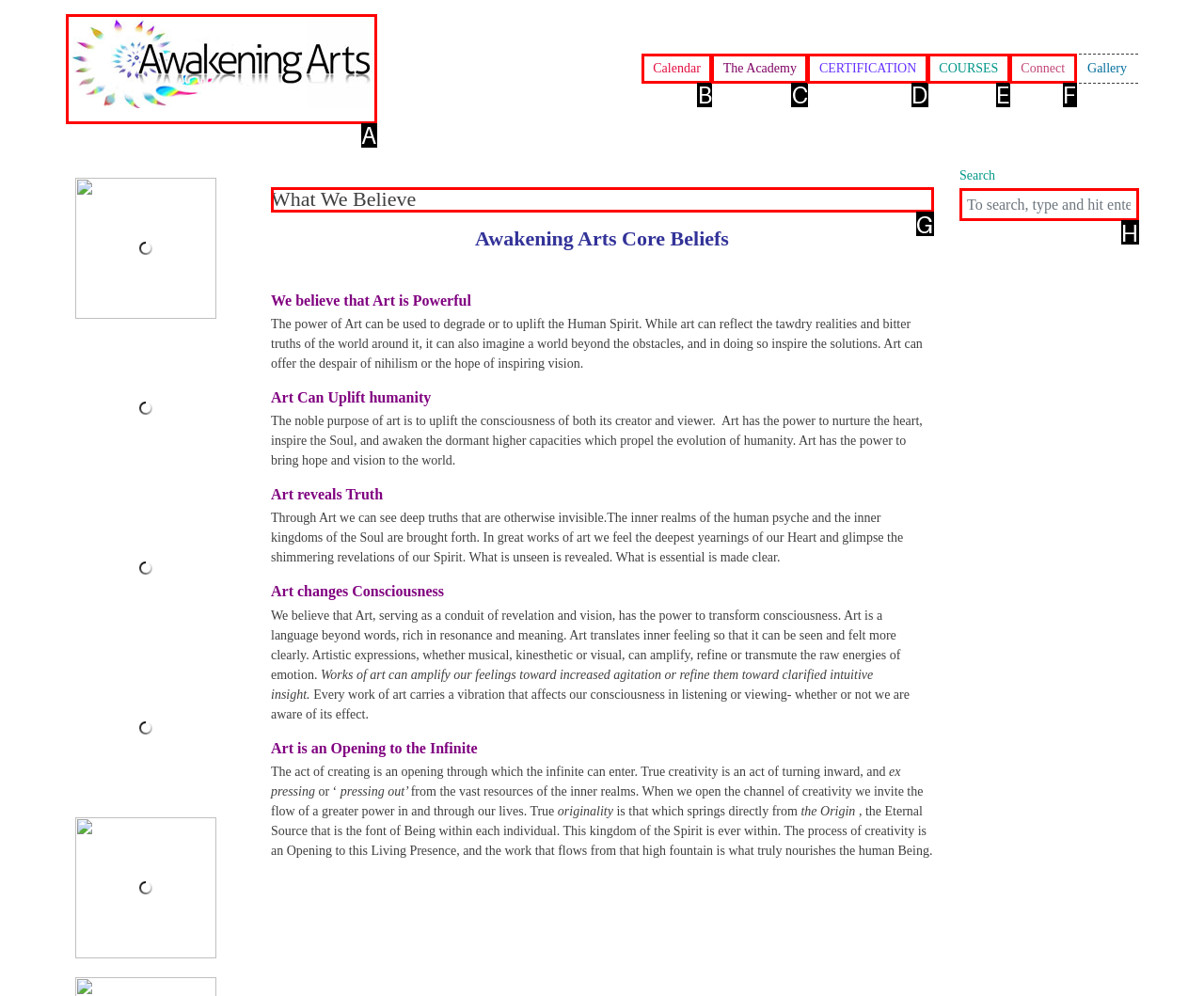Decide which letter you need to select to fulfill the task: Read about 'What We Believe'
Answer with the letter that matches the correct option directly.

G